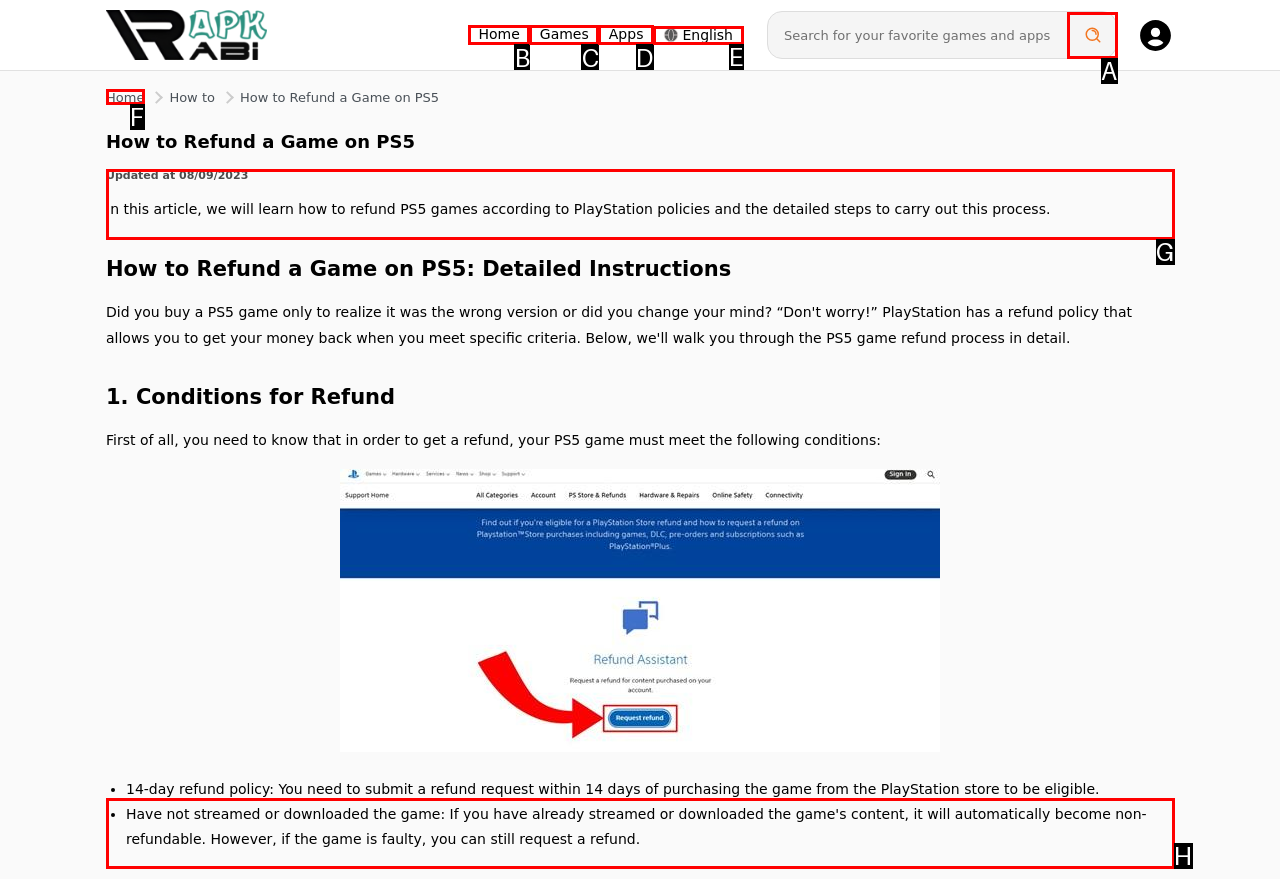Select the letter of the UI element that matches this task: Click the 'Search Apk' button
Provide the answer as the letter of the correct choice.

A